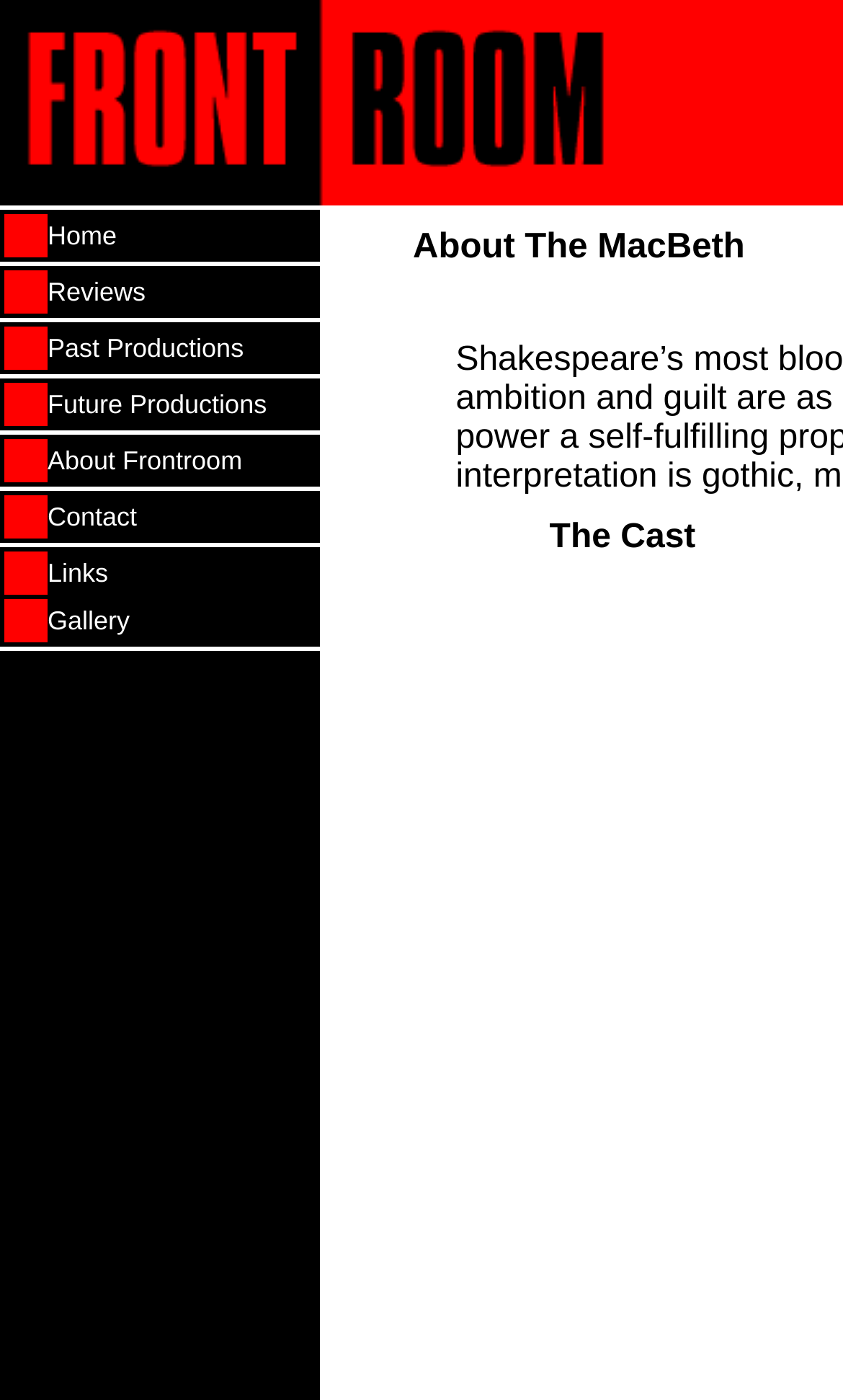Describe the webpage meticulously, covering all significant aspects.

The webpage is about Frontroom Productions, a theater company. At the top, there is a row of three identical images of the company's logo, "Frontroom", taking up about half of the screen width. Below this, there is a navigation menu with a "Home" link and a "Reviews of Frontroom Productions" link, separated by spacer images. 

Further down, there is another section with a "Past Frontroom Productions" title, also separated by spacer images. The layout of this section is similar to the navigation menu above. 

Throughout the page, there are many spacer images used to separate and align the different elements. The overall design is simple and clean, with a focus on presenting the company's information in a clear and organized manner.